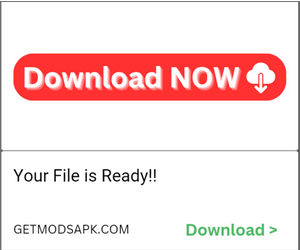Explain the image thoroughly, highlighting all key elements.

The image prominently features a bold and eye-catching "Download NOW" button, highlighted in a bright red color, making it highly noticeable. Below the button, a notification reads "Your File is Ready!!," indicating that the user can proceed with the download. The text is clear and engaging, encouraging action. At the bottom of the image, a web address is displayed: "GETMODSAPK.COM," suggesting that this download is from a site specializing in modified applications or APK files. This design aims to attract users looking for easy access to downloadable content, emphasizing readiness to facilitate a smooth download experience.